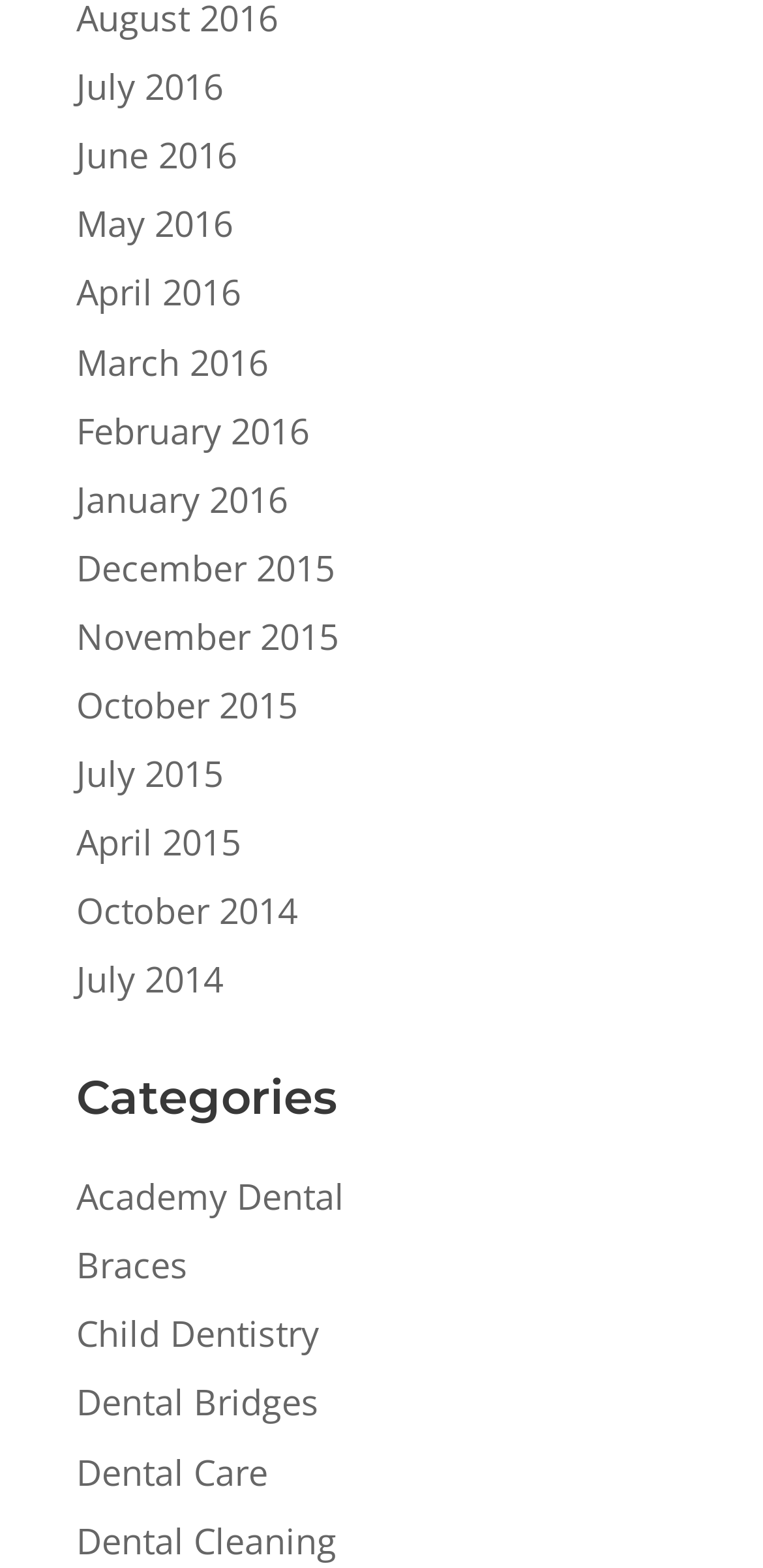Please identify the bounding box coordinates of the element I should click to complete this instruction: 'learn about Child Dentistry'. The coordinates should be given as four float numbers between 0 and 1, like this: [left, top, right, bottom].

[0.1, 0.836, 0.418, 0.866]